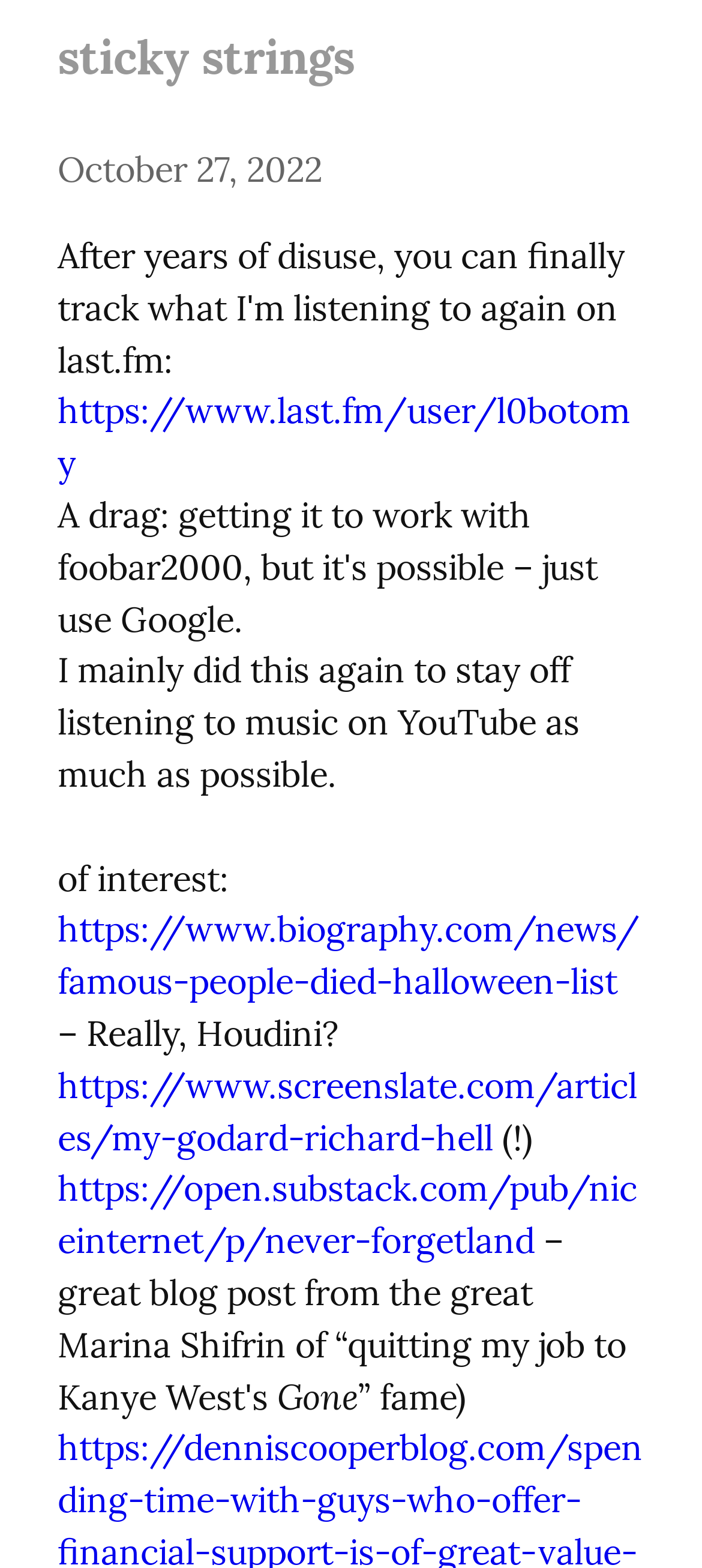Provide a thorough summary of the webpage.

This webpage appears to be a personal blog or journal, with a focus on sharing the author's interests and activities. At the top, there is a heading that reads "sticky strings" and a link to the same name, which suggests that this might be the title of the blog or the author's username. Below this, there is a timestamp indicating that the post was made on October 27, 2022.

To the right of the timestamp, there is a link to the author's Last.fm profile, where they share their music listening history. Below this, there is a section labeled "of interest," which contains a list of links to various articles and blog posts. The first link is to a Biography.com article about famous people who died on Halloween, followed by a link to an article on Screenslate about Richard Hell and Jean-Luc Godard. The next link is to a Substack post titled "never forgetland" by Marina Shifrin, who is known for quitting her job to Kanye West's "Gone."

The links are separated by brief descriptions or comments, such as "– Really, Houdini?" and "(!)". The text is arranged in a single column, with the links and descriptions flowing vertically down the page. Overall, the webpage has a simple and straightforward design, with a focus on sharing the author's interests and online activities.